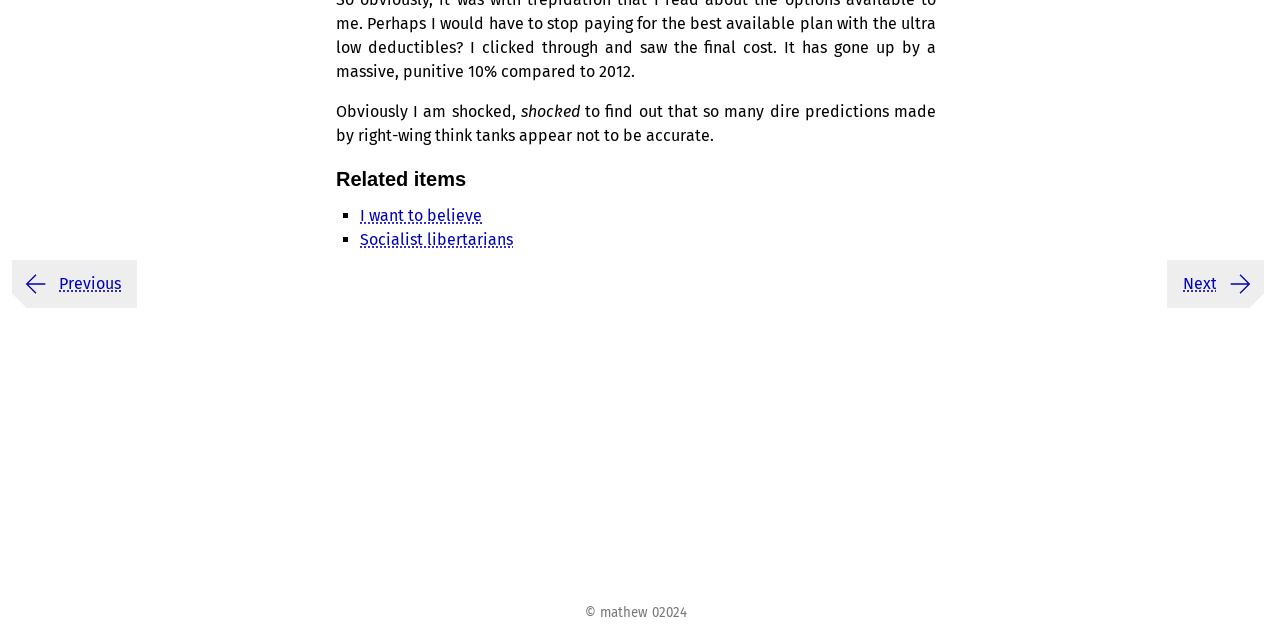Using the webpage screenshot and the element description Next, determine the bounding box coordinates. Specify the coordinates in the format (top-left x, top-left y, bottom-right x, bottom-right y) with values ranging from 0 to 1.

[0.912, 0.406, 0.988, 0.481]